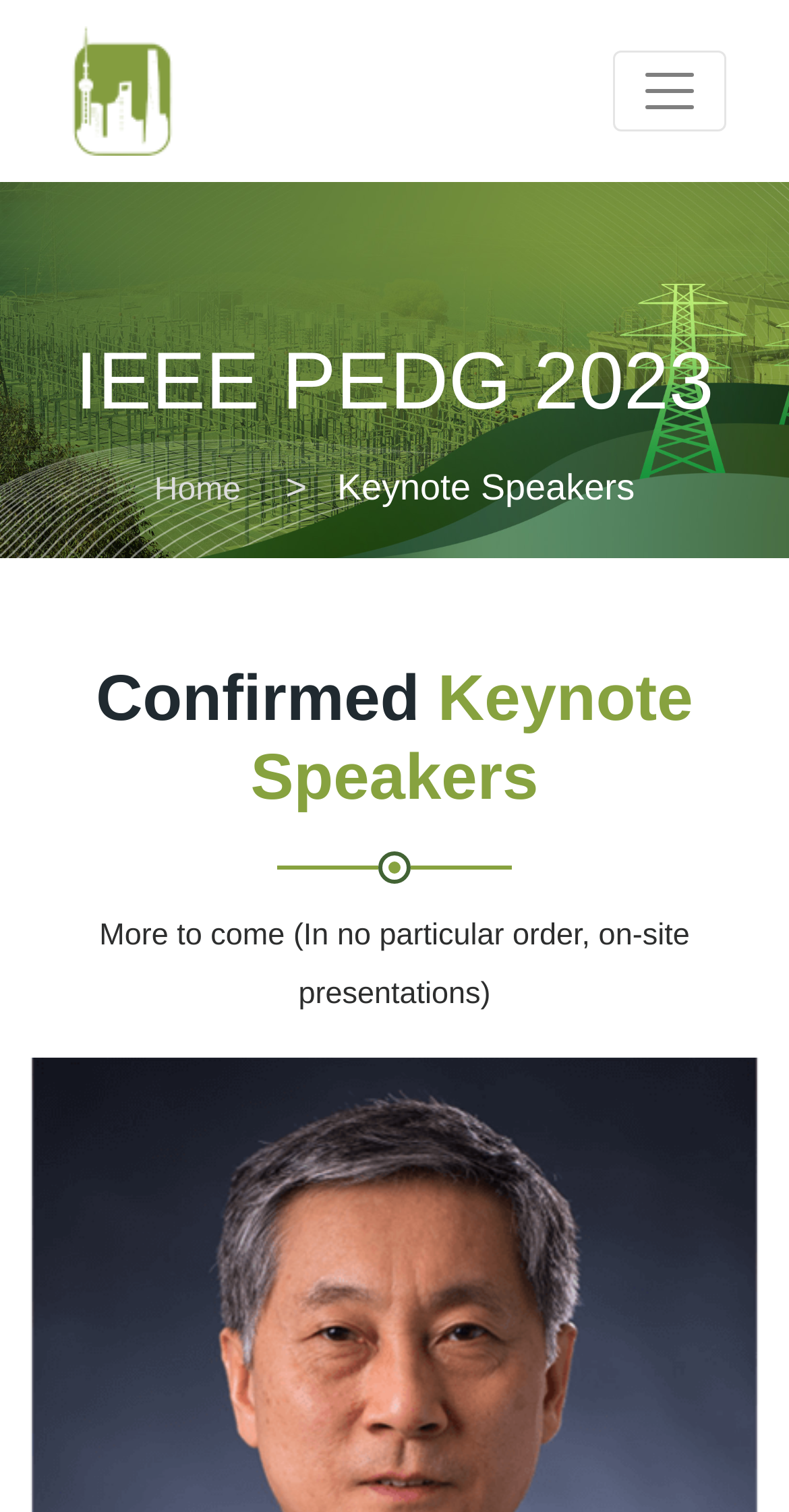Locate the bounding box of the UI element defined by this description: "Home". The coordinates should be given as four float numbers between 0 and 1, formatted as [left, top, right, bottom].

[0.196, 0.313, 0.305, 0.336]